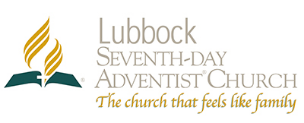Provide your answer in one word or a succinct phrase for the question: 
What does the slogan emphasize?

Welcoming and community-oriented approach